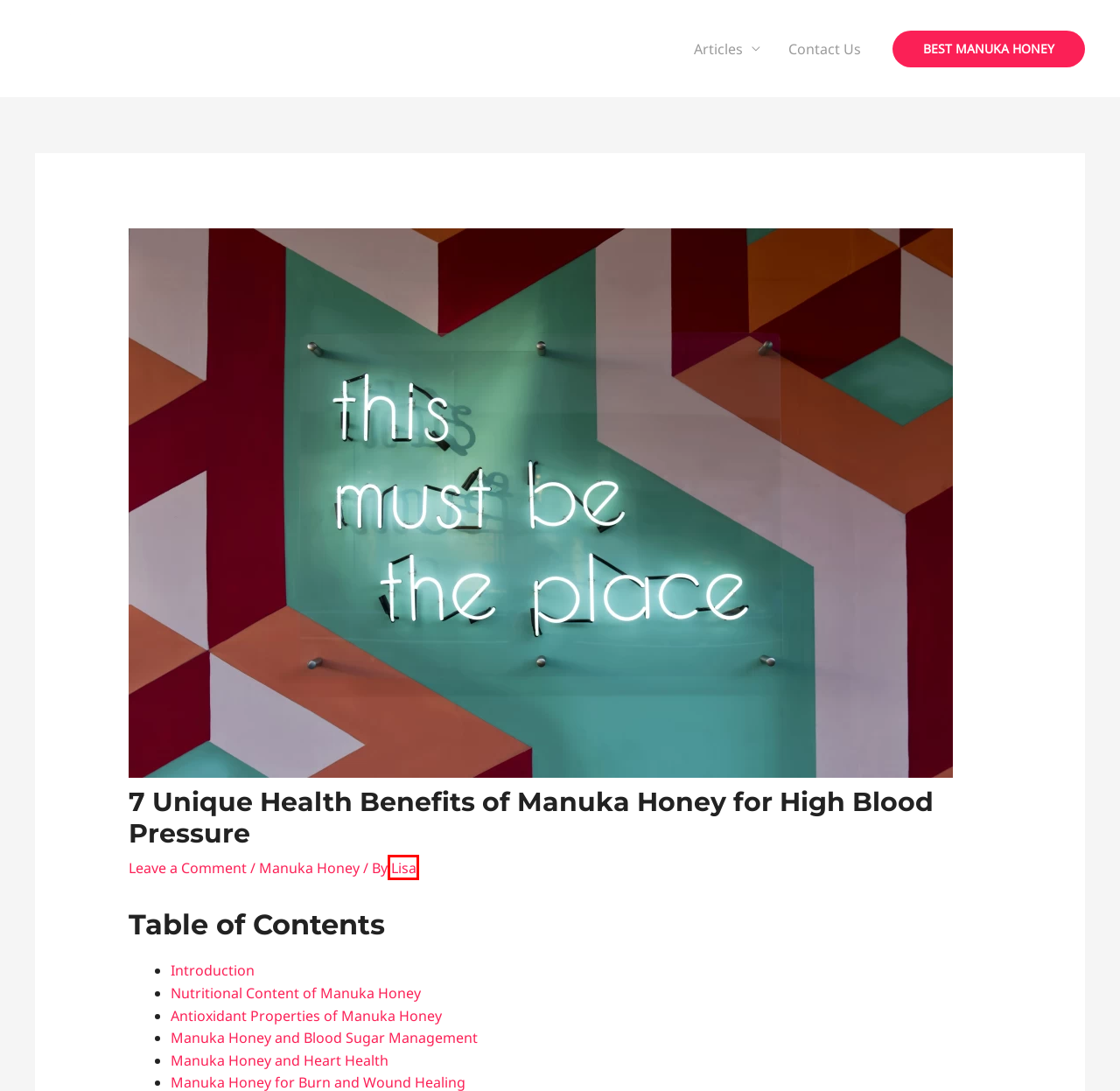Observe the screenshot of a webpage with a red bounding box highlighting an element. Choose the webpage description that accurately reflects the new page after the element within the bounding box is clicked. Here are the candidates:
A. Manuka Honey for Surgical Wounds
B. Contact Us - Best Manuka Honey - New Zealand
C. Manuka Honey - Best Manuka Honey - New Zealand
D. Manuka Honey Tea - a delicious and uplifting boost - Best Manuka Honey - New Zealand
E. Lisa - Best Manuka Honey - New Zealand
F. Home - Best Manuka Honey - New Zealand
G. Best Manuka Honey - Finest Raw Monofloral Honey from New Zealand - Best Manuka Honey - New Zealand
H. Health Benefits - Best Manuka Honey - New Zealand

E